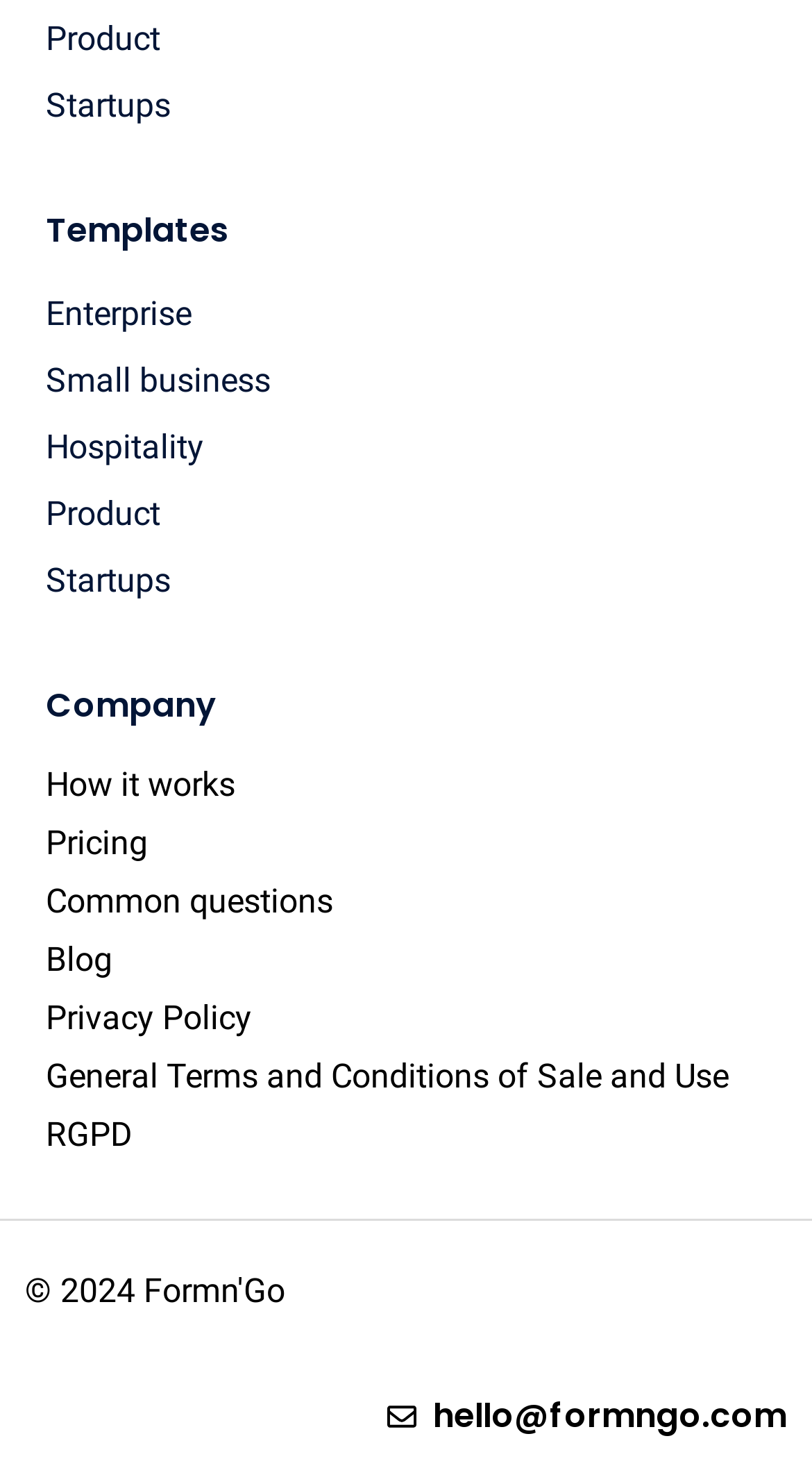Given the element description: "RGPD", predict the bounding box coordinates of the UI element it refers to, using four float numbers between 0 and 1, i.e., [left, top, right, bottom].

[0.056, 0.765, 0.944, 0.793]